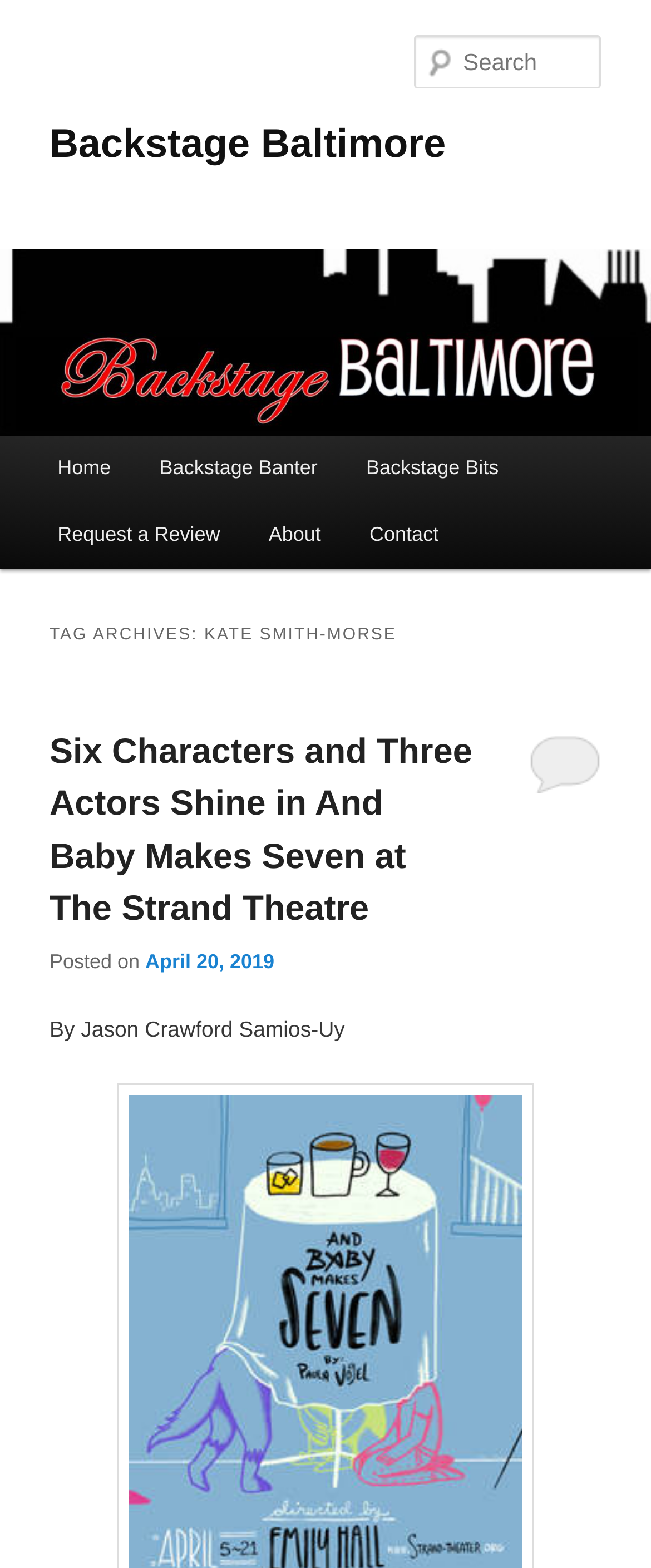Given the following UI element description: "April 20, 2019", find the bounding box coordinates in the webpage screenshot.

[0.223, 0.606, 0.422, 0.621]